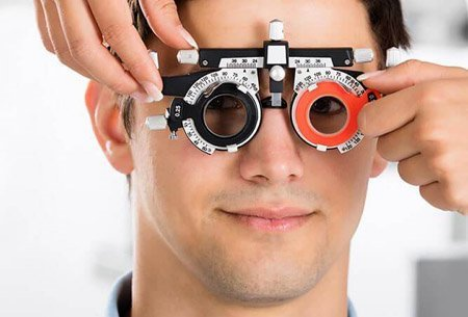What is being tested in the young man's vision?
Please give a detailed answer to the question using the information shown in the image.

The presence of black and red lenses on the trial frames suggests that the young man's vision is being tested for nearsightedness or farsightedness, as these lenses are typically used to correct these types of vision problems.